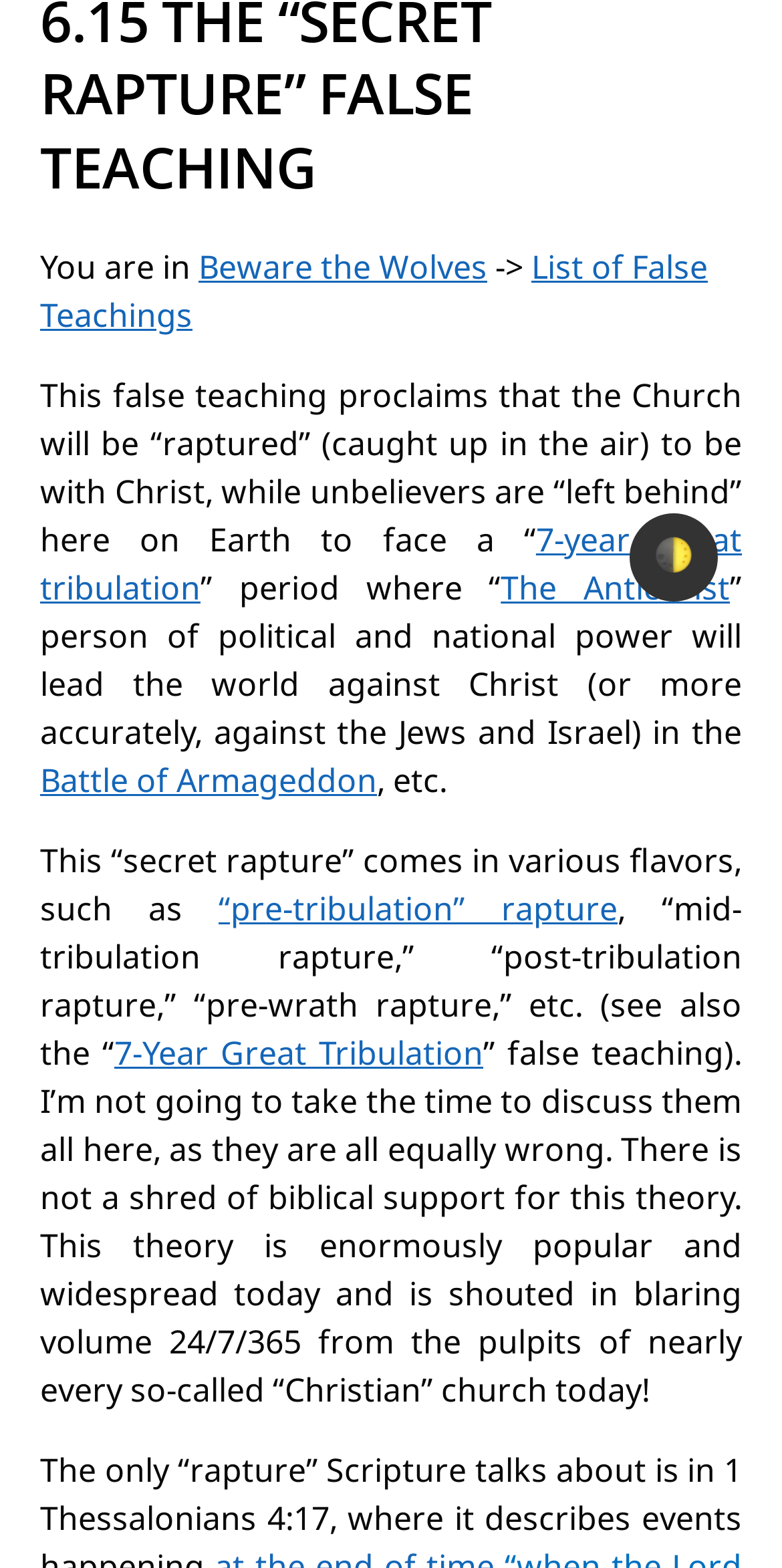Calculate the bounding box coordinates of the UI element given the description: "Battle of Armageddon".

[0.051, 0.483, 0.482, 0.511]